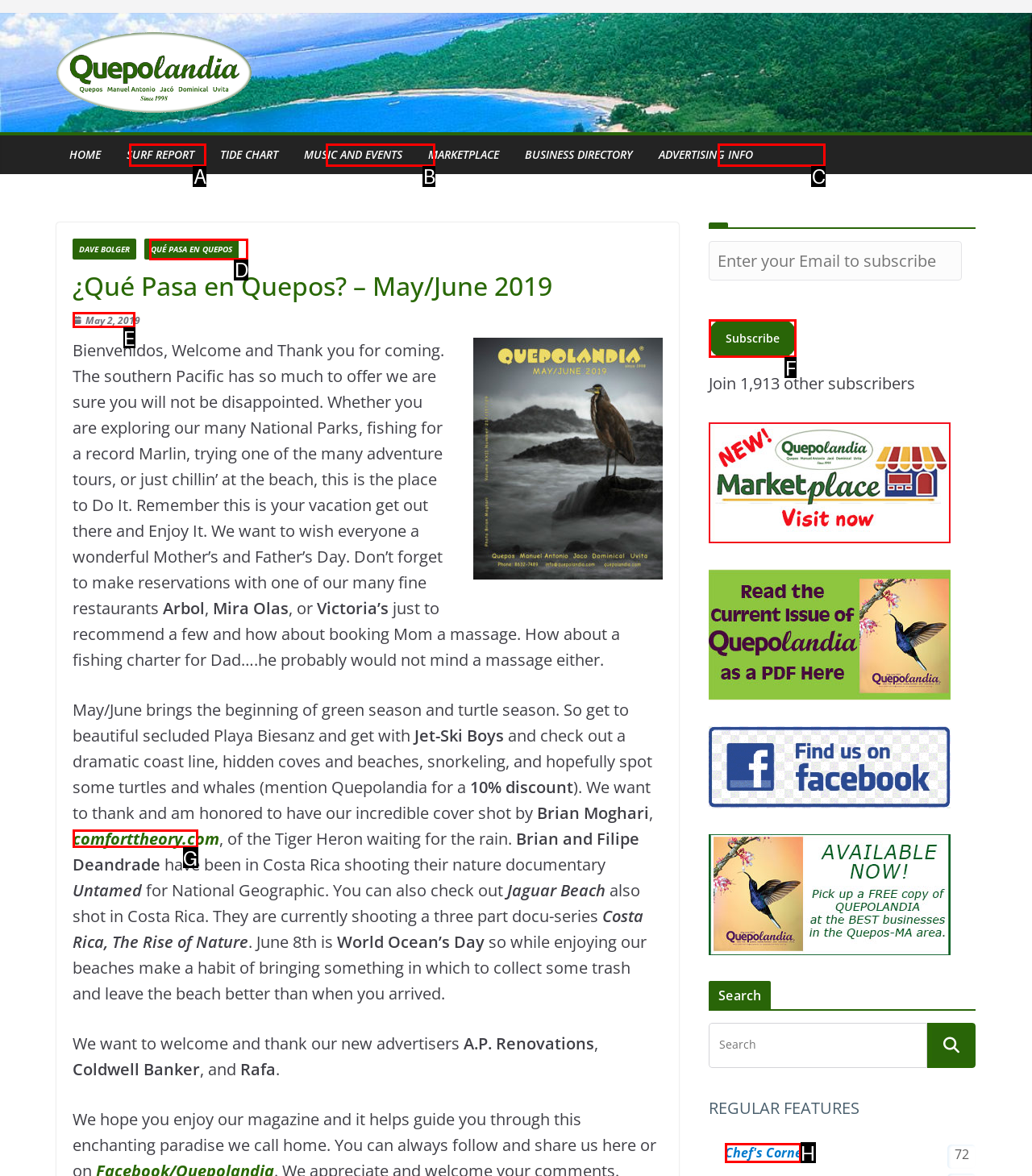Choose the option that matches the following description: Subscribe
Reply with the letter of the selected option directly.

F